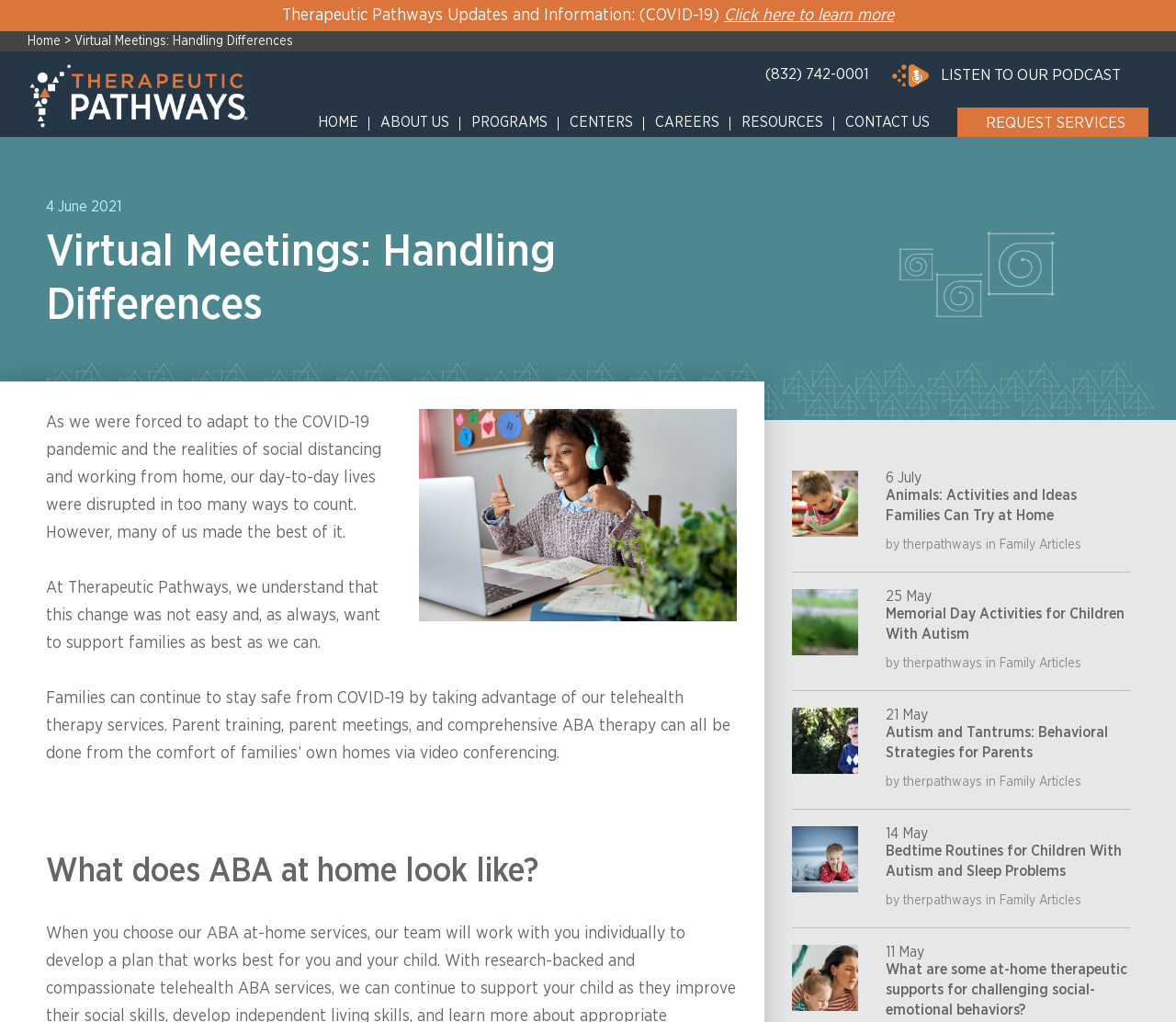Using the description "LISTEN TO OUR PODCAST", locate and provide the bounding box of the UI element.

[0.759, 0.063, 0.953, 0.139]